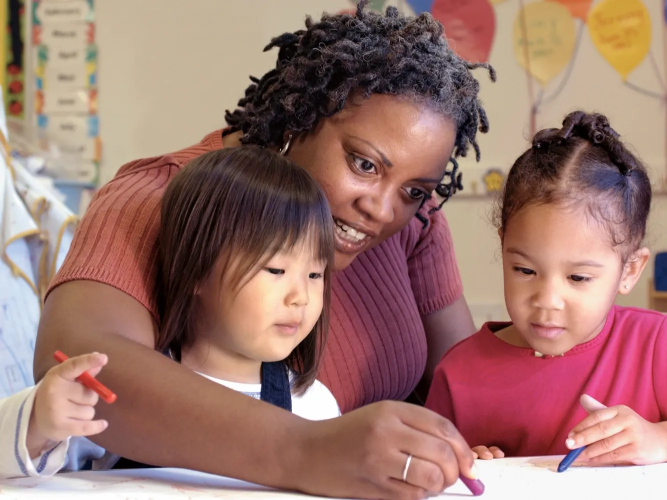What type of environment is depicted in the background?
Please use the visual content to give a single word or phrase answer.

Inviting and stimulating